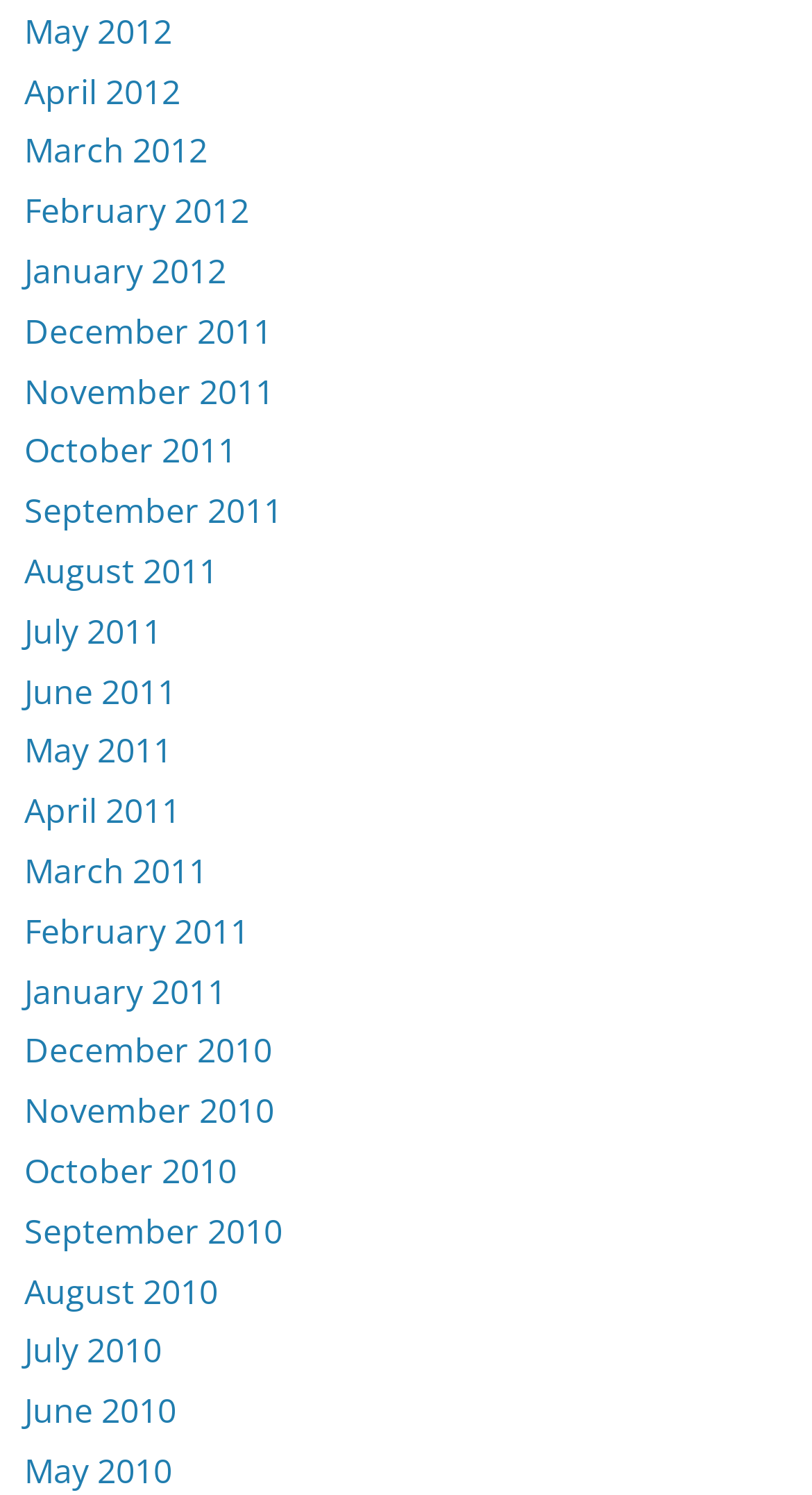Using the details in the image, give a detailed response to the question below:
What is the pattern of the list?

By examining the list of links, I found that the pattern of the list is a chronological list of monthly archives, with each link representing a month and year.